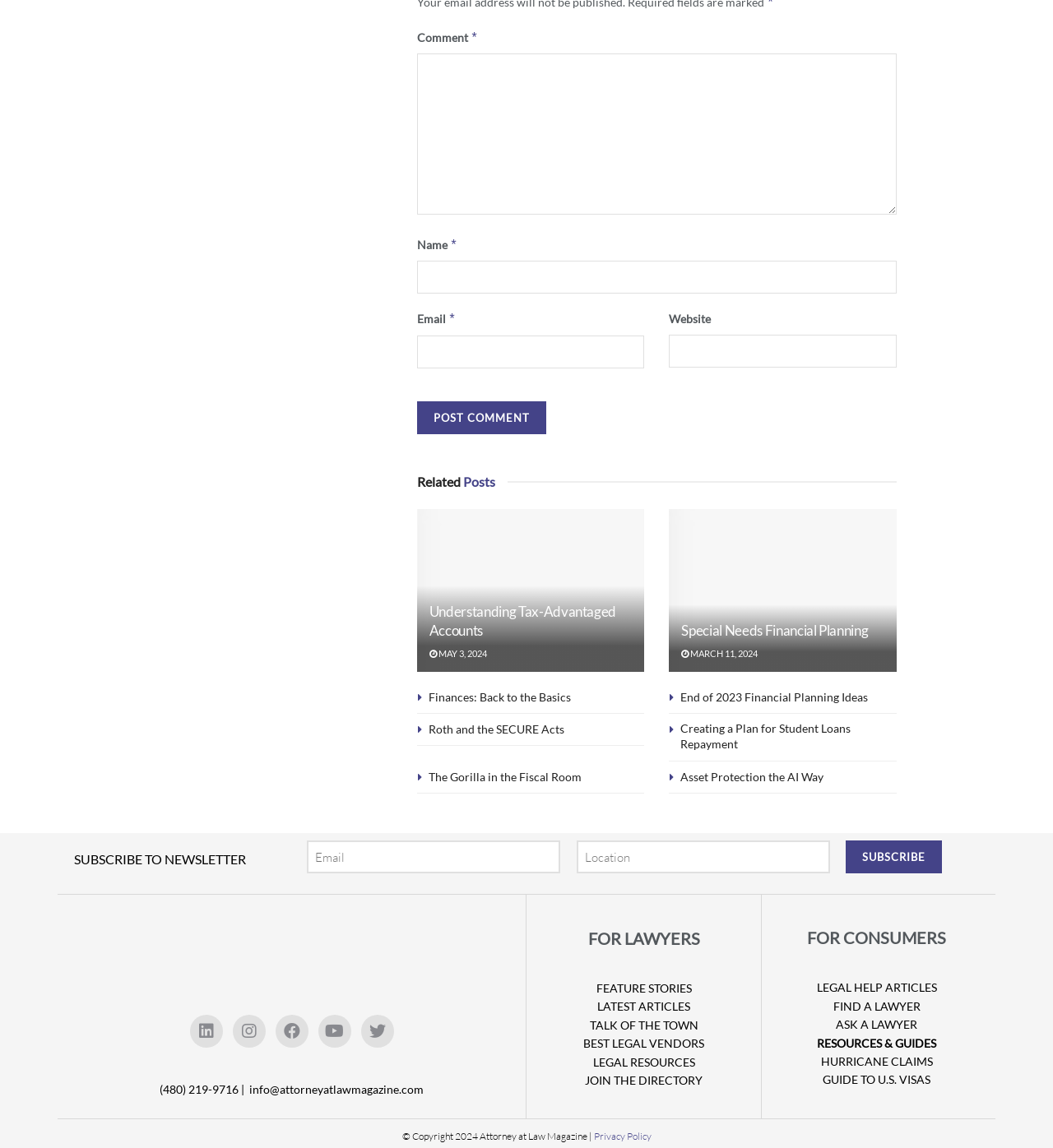Given the element description "Twitter" in the screenshot, predict the bounding box coordinates of that UI element.

[0.343, 0.881, 0.374, 0.909]